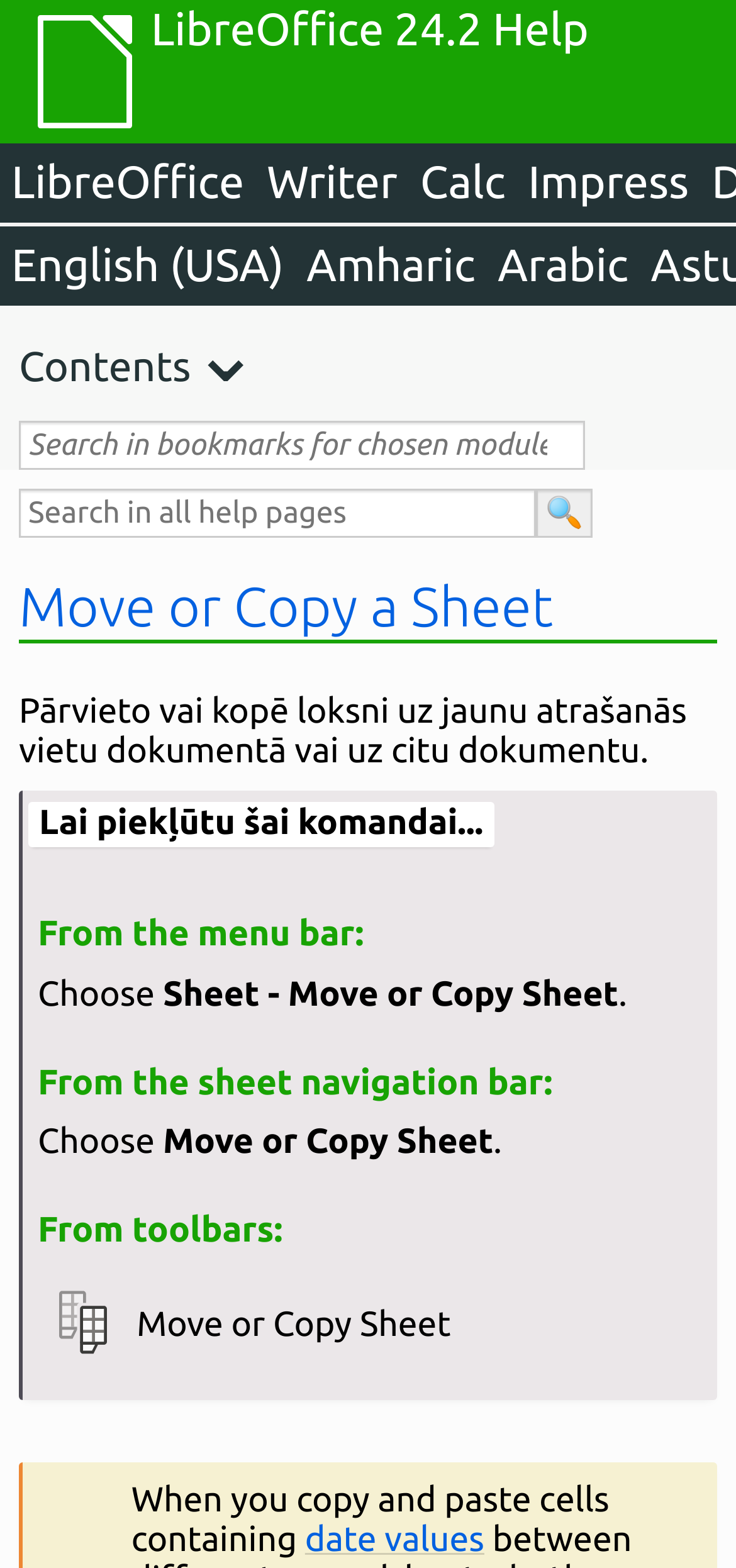Find the bounding box coordinates of the area to click in order to follow the instruction: "Click on the 'Move or Copy a Sheet' link".

[0.026, 0.367, 0.751, 0.406]